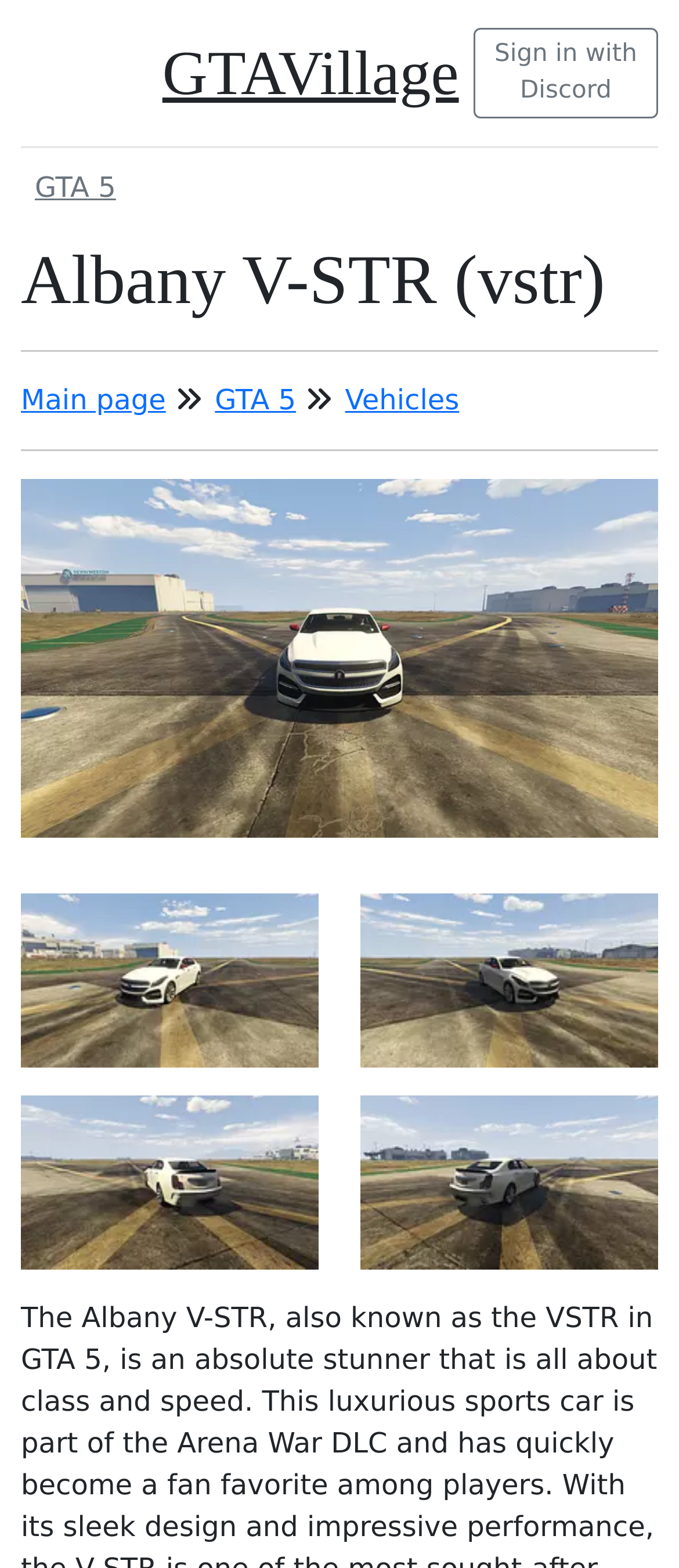Using the provided description Sign in with Discord, find the bounding box coordinates for the UI element. Provide the coordinates in (top-left x, top-left y, bottom-right x, bottom-right y) format, ensuring all values are between 0 and 1.

[0.697, 0.018, 0.969, 0.076]